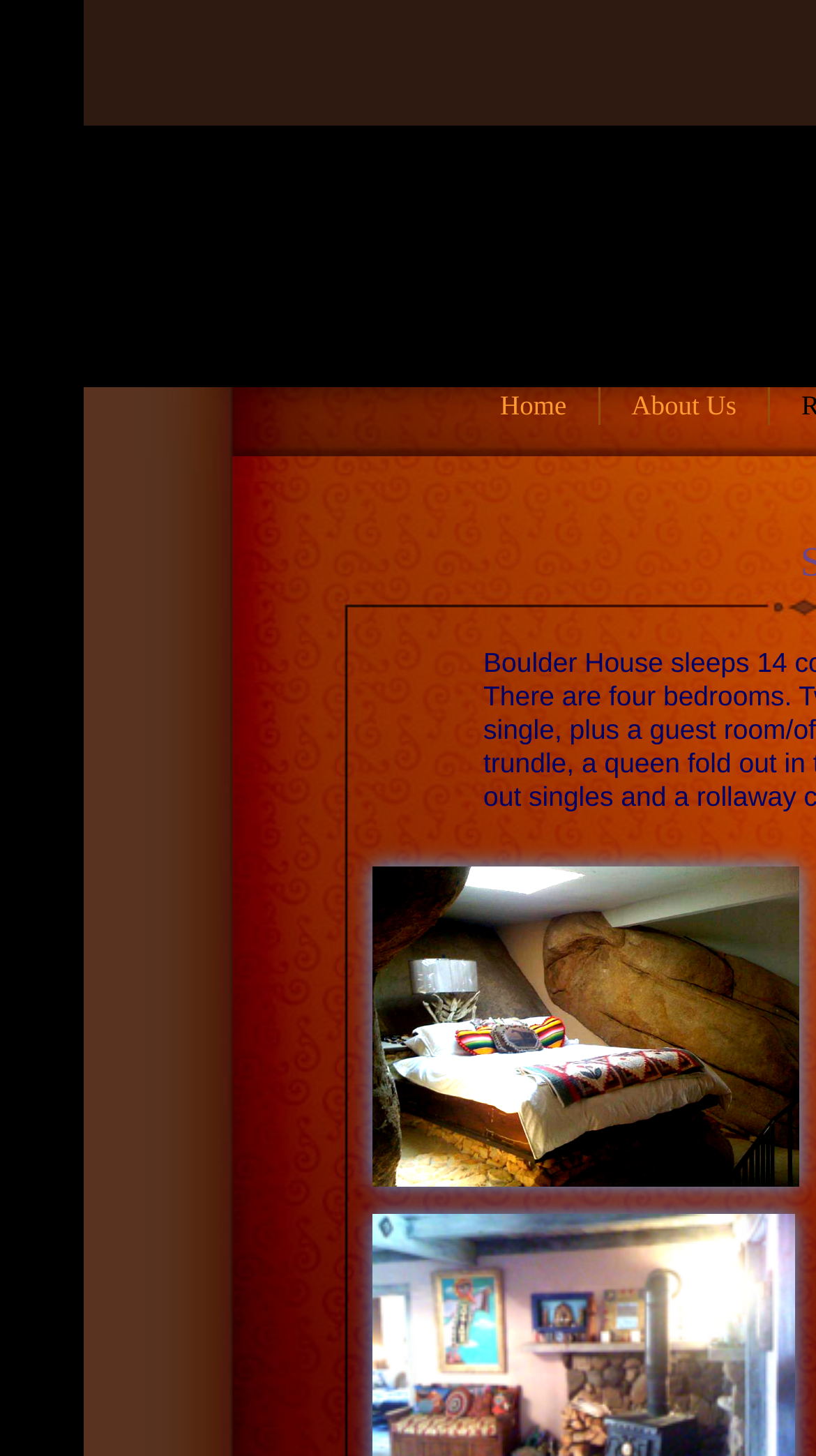Respond to the question below with a single word or phrase: How many images are there in the top navigation bar?

5